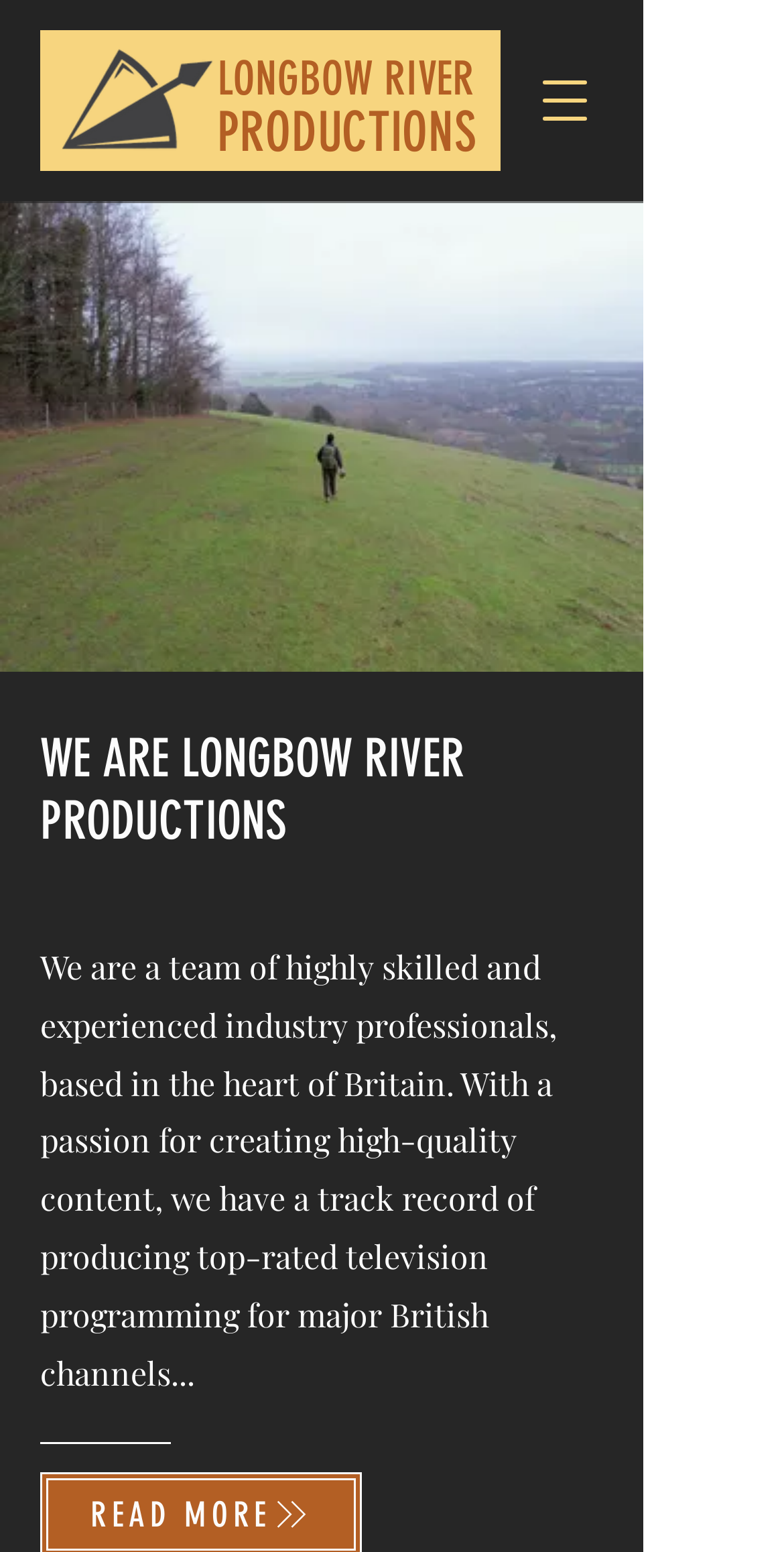Create a detailed summary of all the visual and textual information on the webpage.

The webpage is about Longbow River Productions, a team of industry professionals based in Britain. At the top left corner, there is a logo image, and next to it, there are two headings, "LONGBOW RIVER" and "PRODUCTIONS", which are also links. 

On the top right corner, there is a button to open a navigation menu. When the menu is opened, it displays a heading "Welcome to" at the top, followed by a larger heading "LONGBOW RIVER PRODUCTIONS". Below these headings, there is another heading "WE ARE LONGBOW RIVER PRODUCTIONS". 

Under these headings, there is a paragraph of text that summarizes the company's profile, stating that they are a team of highly skilled and experienced industry professionals based in Britain, with a passion for creating high-quality content and a track record of producing top-rated television programming for major British channels.